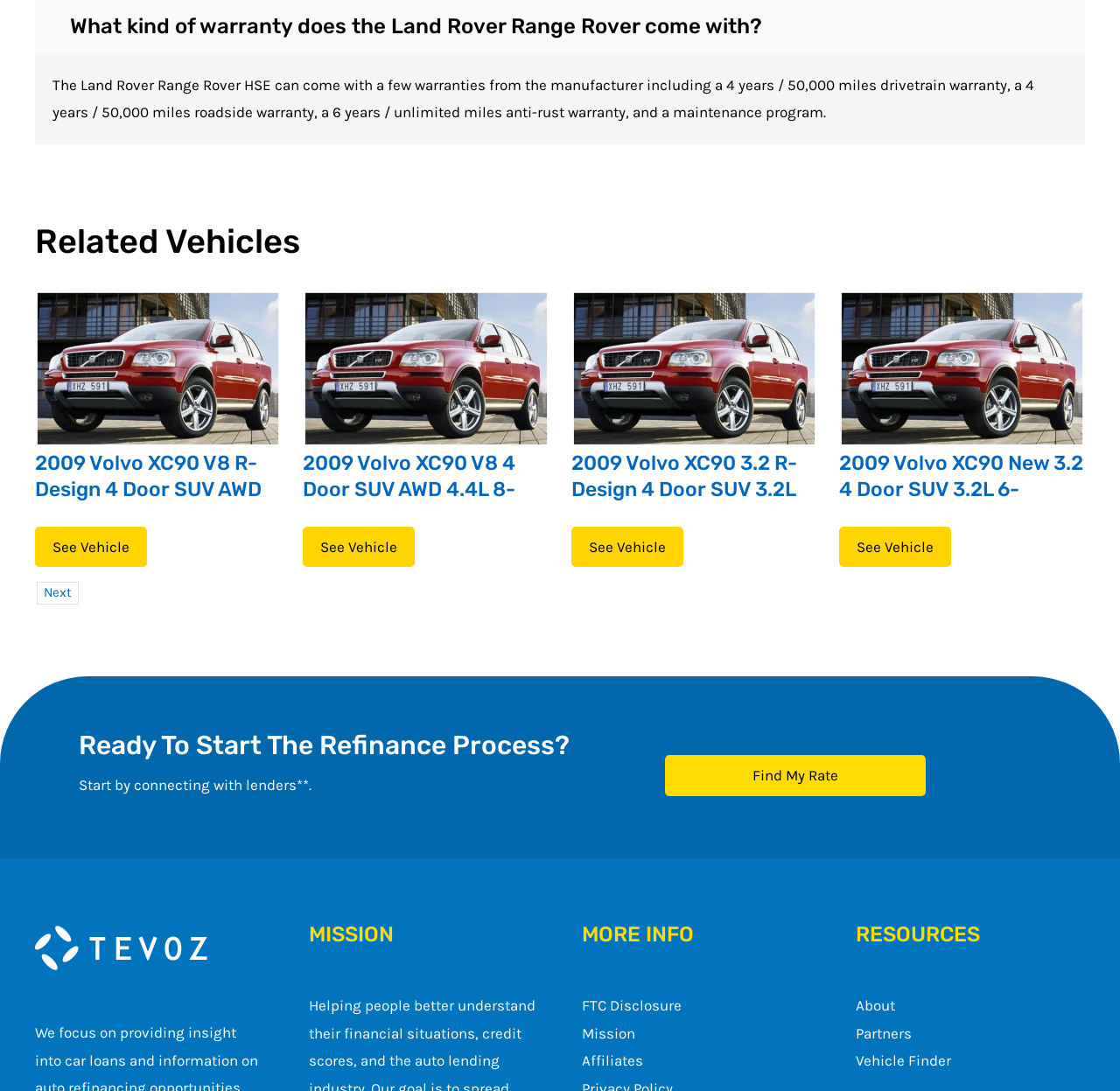Find the bounding box coordinates for the area that should be clicked to accomplish the instruction: "View the '2009 Volvo XC90 V8 R-Design 4 Door SUV AWD 4.4L 8-Cylinder 6A' vehicle".

[0.031, 0.413, 0.234, 0.484]